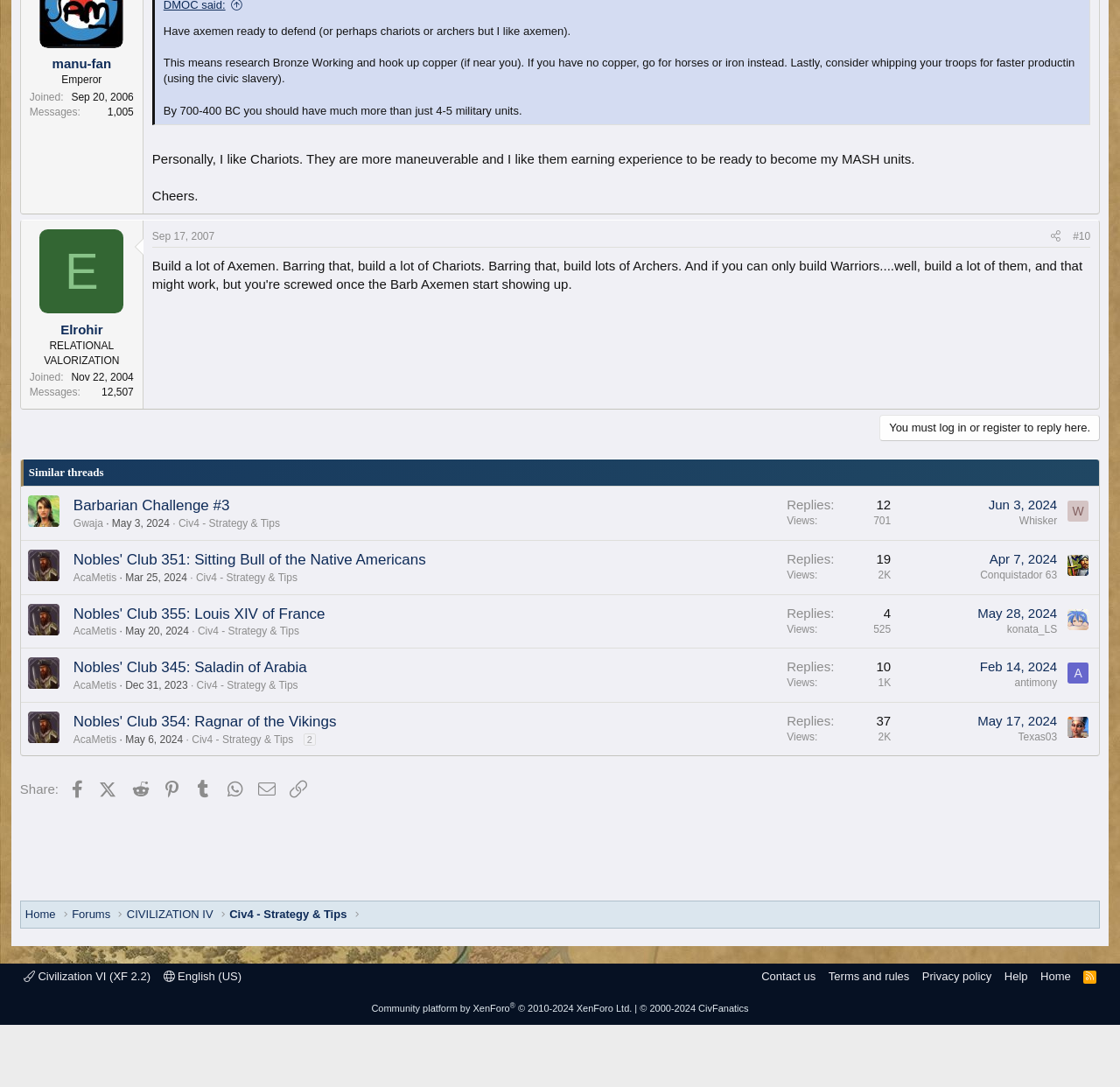What is the date of the first message?
Using the visual information from the image, give a one-word or short-phrase answer.

Sep 20, 2006